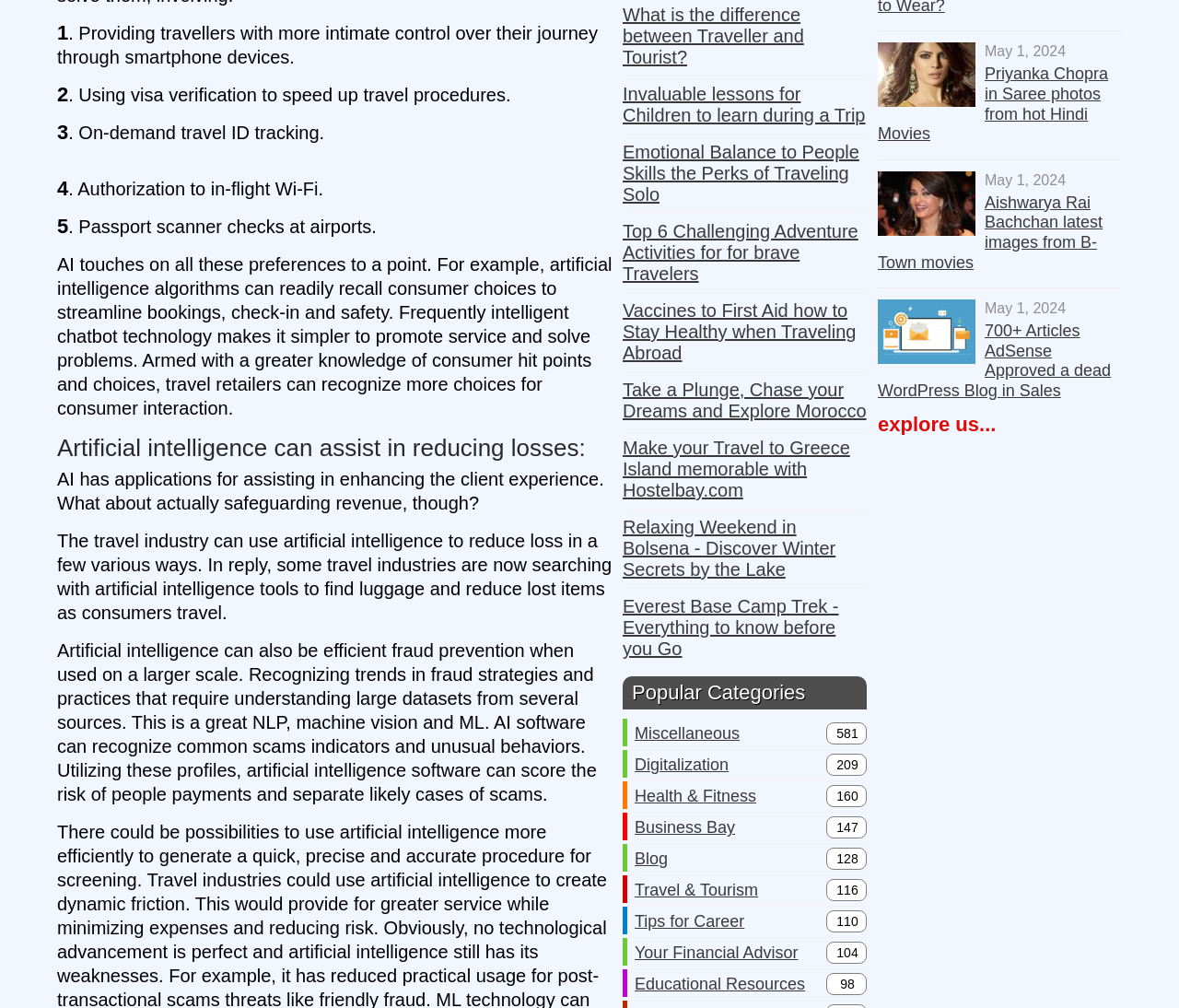Determine the bounding box coordinates of the clickable area required to perform the following instruction: "Click on the 'Seamless' link". The coordinates should be represented as four float numbers between 0 and 1: [left, top, right, bottom].

None